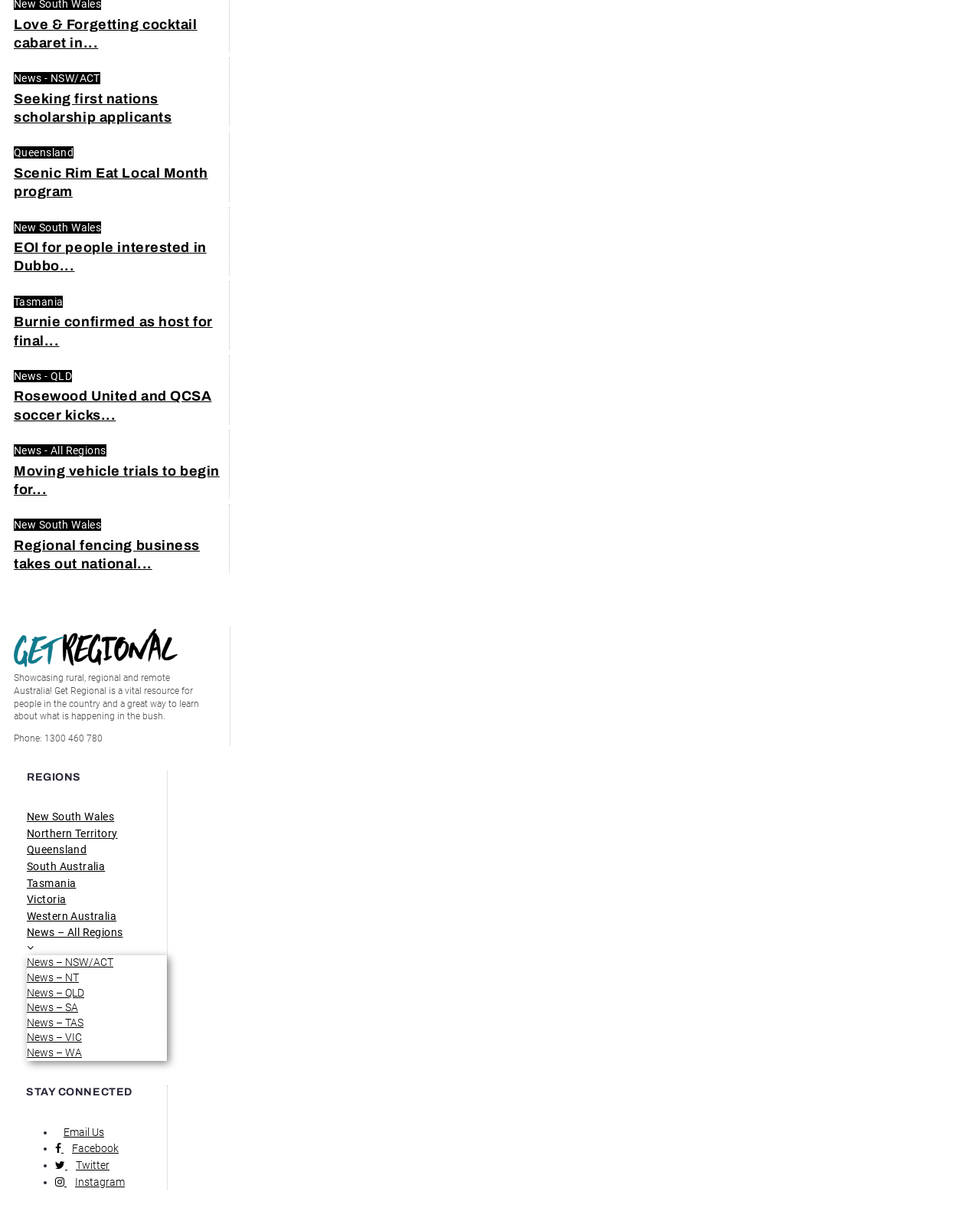How many social media platforms are listed under the 'STAY CONNECTED' heading?
Relying on the image, give a concise answer in one word or a brief phrase.

3